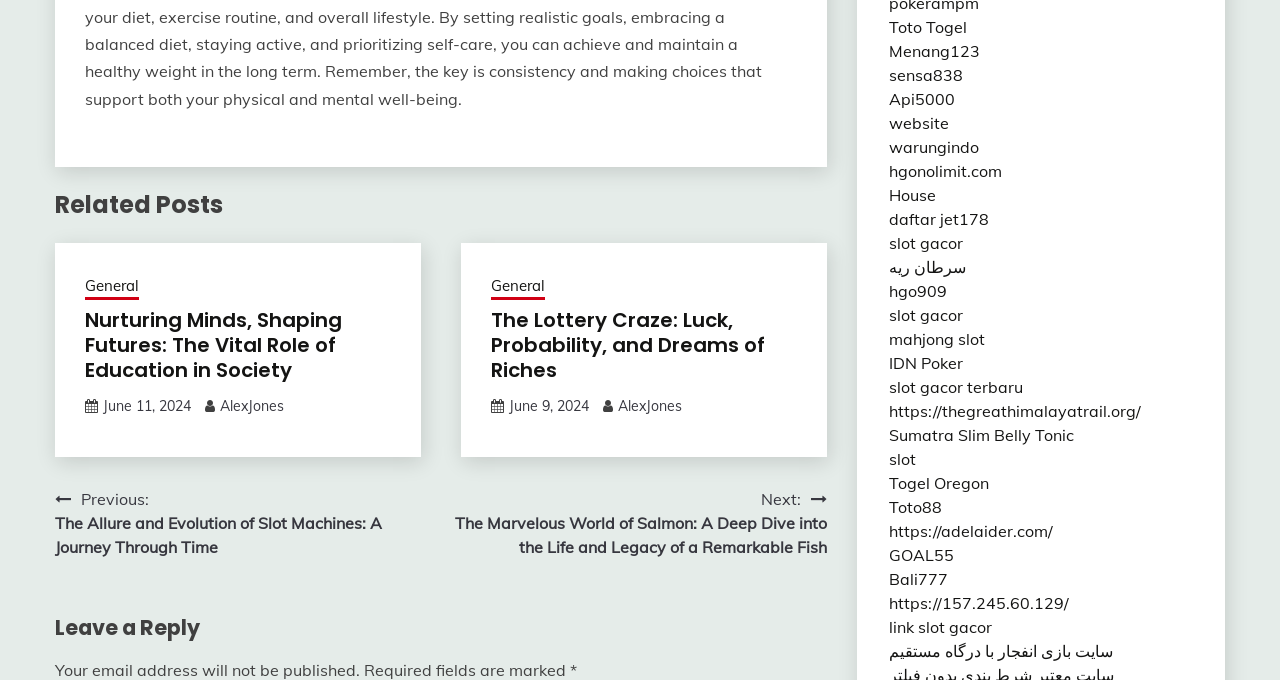Please find the bounding box coordinates for the clickable element needed to perform this instruction: "Click on 'Related Posts'".

[0.043, 0.275, 0.646, 0.328]